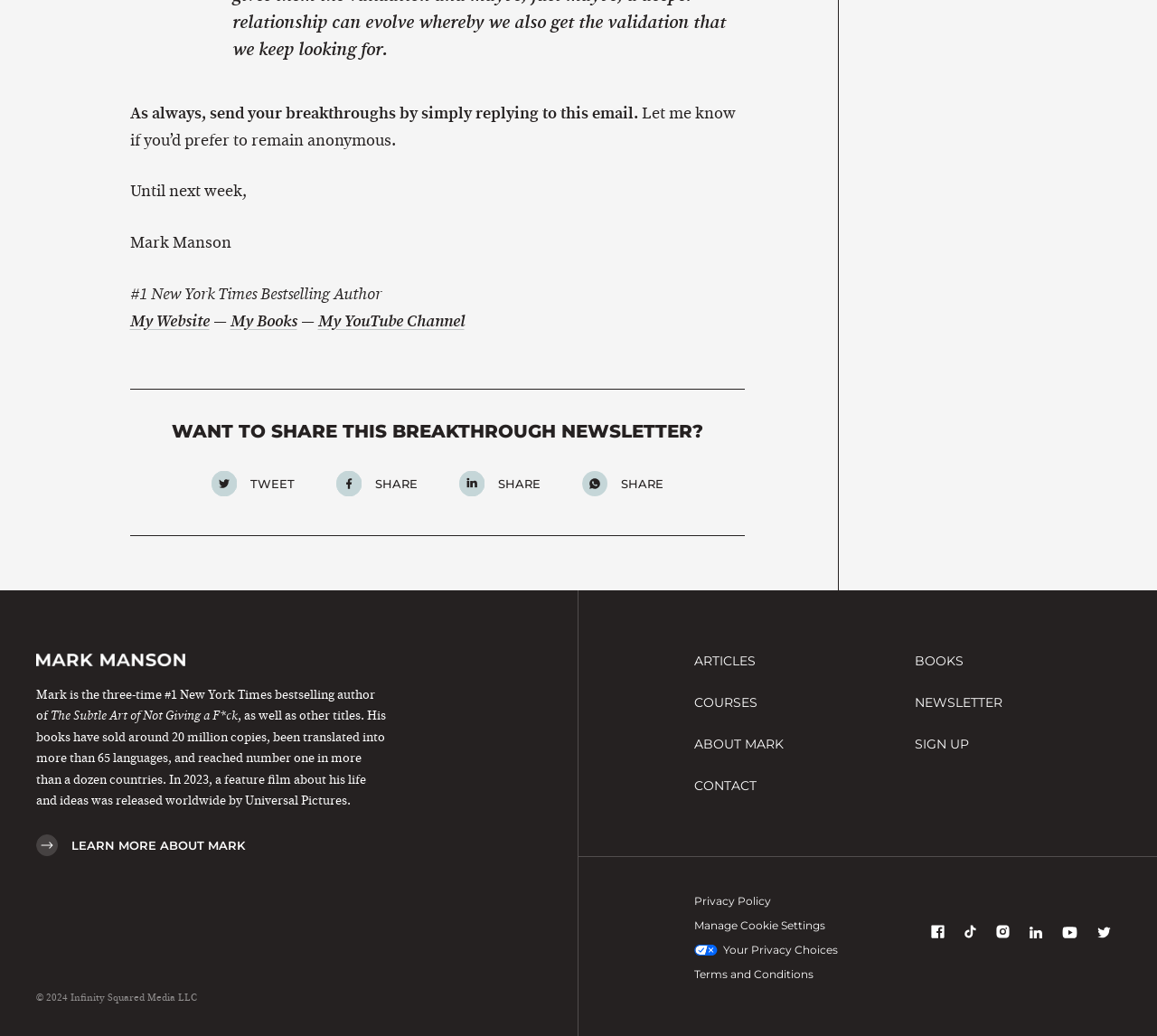Based on the image, please respond to the question with as much detail as possible:
Who is the author of the book 'The Subtle Art of Not Giving a F*ck'?

The answer can be found by reading the text on the webpage, which mentions 'The Subtle Art of Not Giving a F*ck' as one of the titles written by Mark Manson, a three-time #1 New York Times bestselling author.